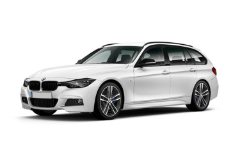Offer a detailed explanation of what is happening in the image.

The image showcases a sleek, white BMW estate car, epitomizing both elegance and practicality. This model is part of Harrow Taxis' fleet, specifically highlighting their commitment to providing comfortable, clean, and affordable estate cars for transportation in the Harrow area. The design of the vehicle features a spacious interior, making it suitable for families or groups needing extra room for luggage. This service is tailored to cater to various passenger needs, ensuring a pleasant travel experience in style and comfort.